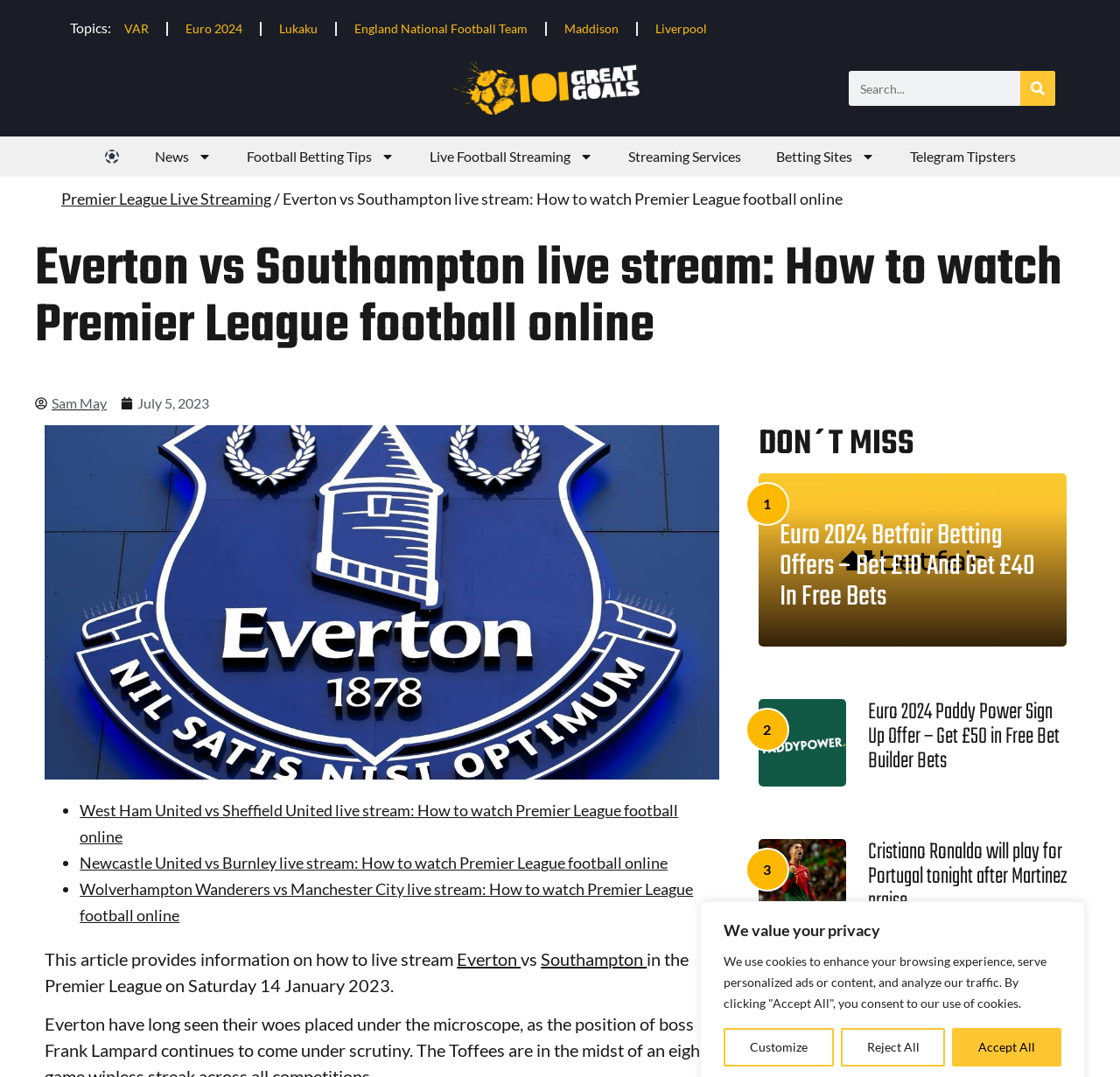Examine the image and give a thorough answer to the following question:
What is the topic of the webpage?

The topic of the webpage is Everton vs Southampton live stream, which is indicated by the heading 'Everton vs Southampton live stream: How to watch Premier League football online' at the top of the webpage.